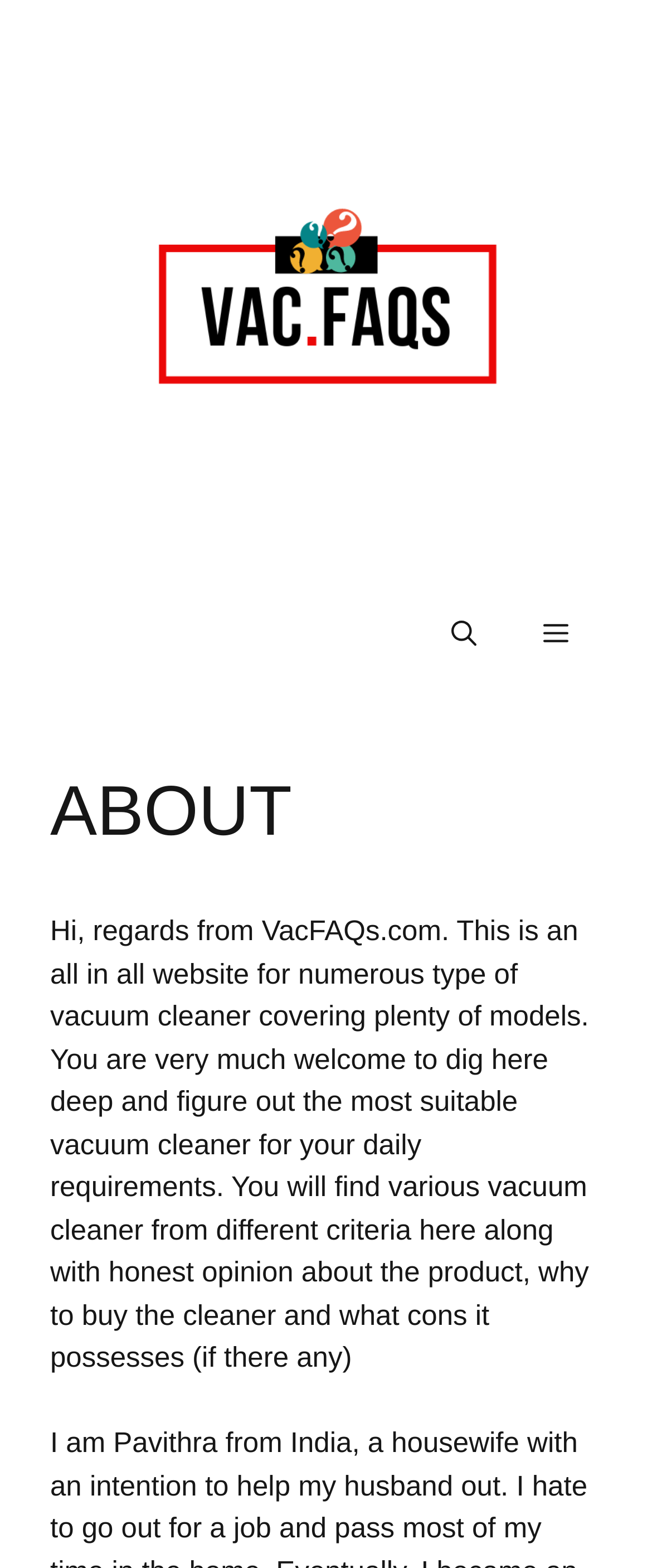What is the purpose of the website?
Look at the screenshot and provide an in-depth answer.

The purpose of the website can be inferred from the StaticText element which mentions that the website is an 'all in all website for numerous type of vacuum cleaner covering plenty of models'.